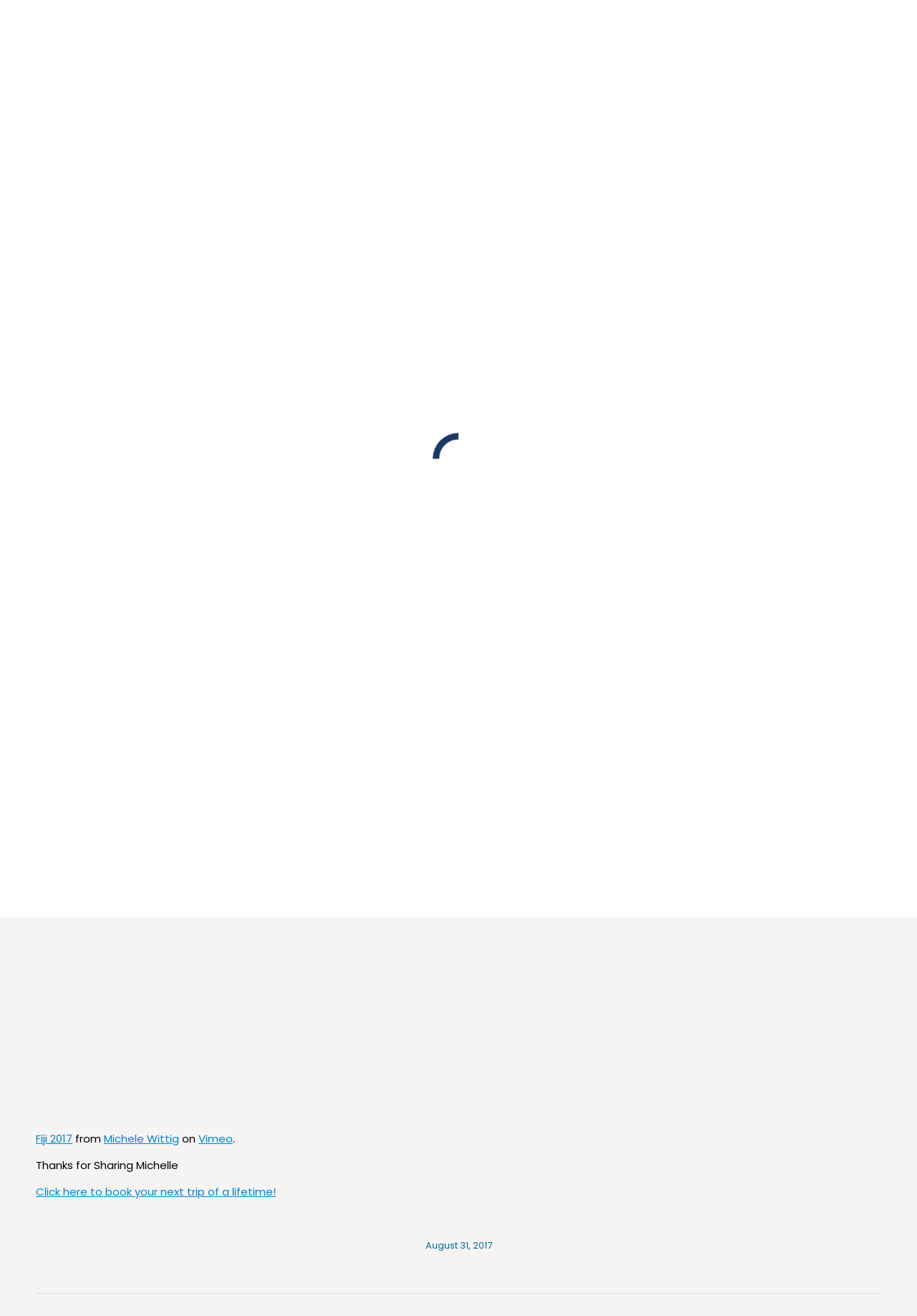What is the name of Michelle Wittig's friend who arranged the trip?
Based on the image, respond with a single word or phrase.

Stacy & Renae